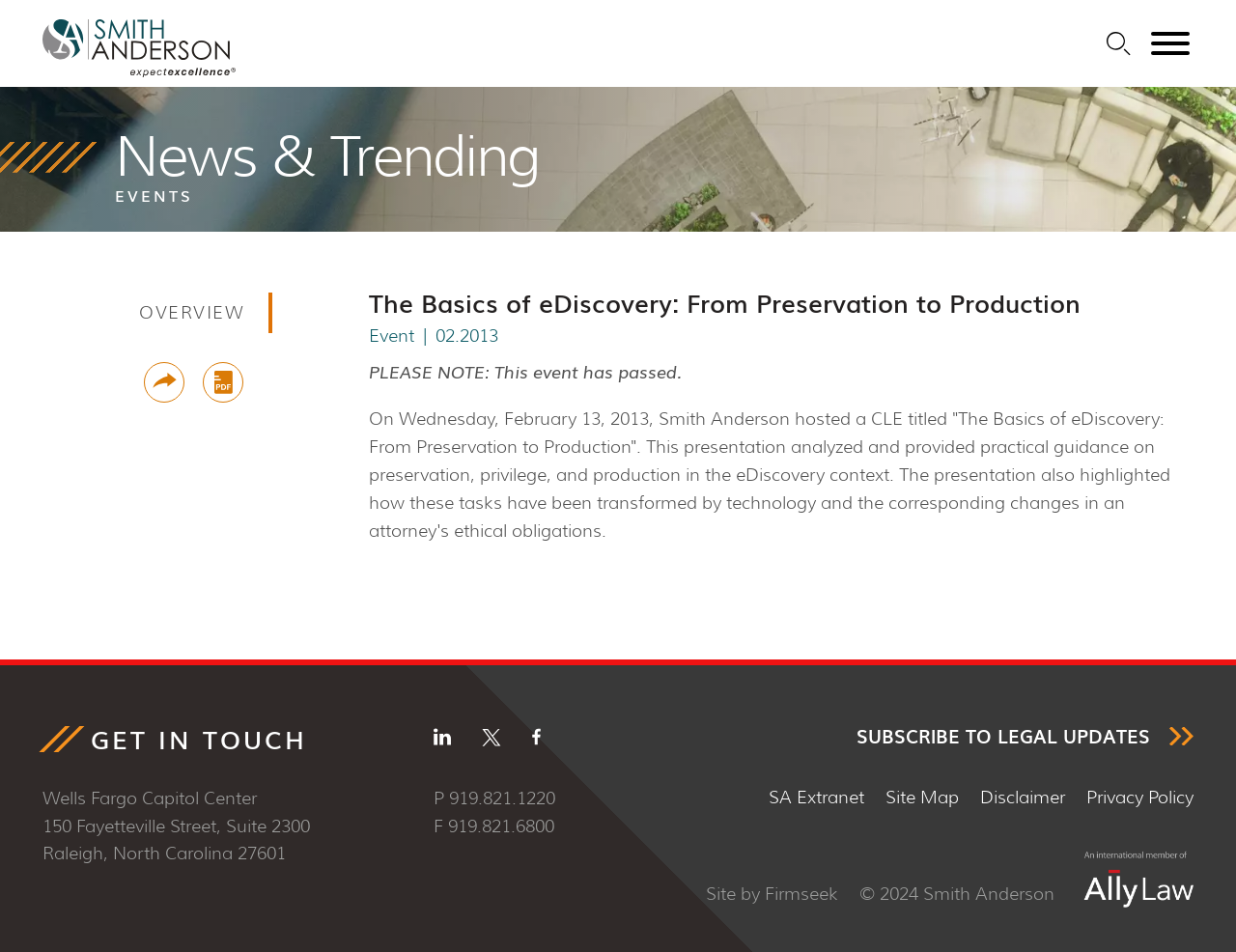What is the date of the event?
Use the information from the screenshot to give a comprehensive response to the question.

I found the date of the event by looking at the text under the heading 'The Basics of eDiscovery: From Preservation to Production'. The text mentions 'On Wednesday, February 13, 2013', which suggests that the date of the event is February 13, 2013.